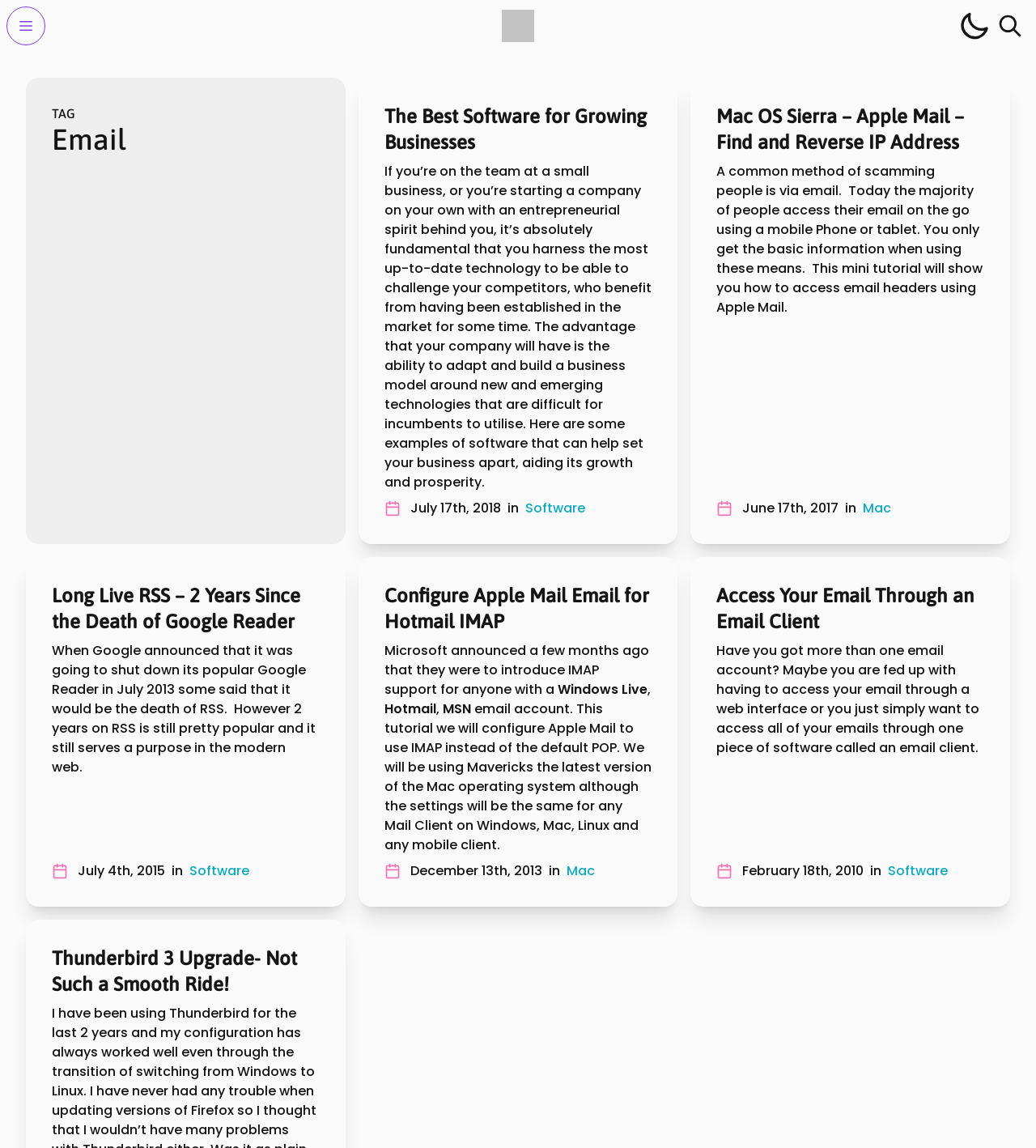Provide a one-word or short-phrase response to the question:
What is the logo of the website?

Worldoweb Logo